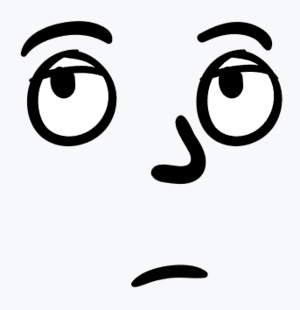Please answer the following query using a single word or phrase: 
What is the purpose of the illustration?

To encapsulate sentiments